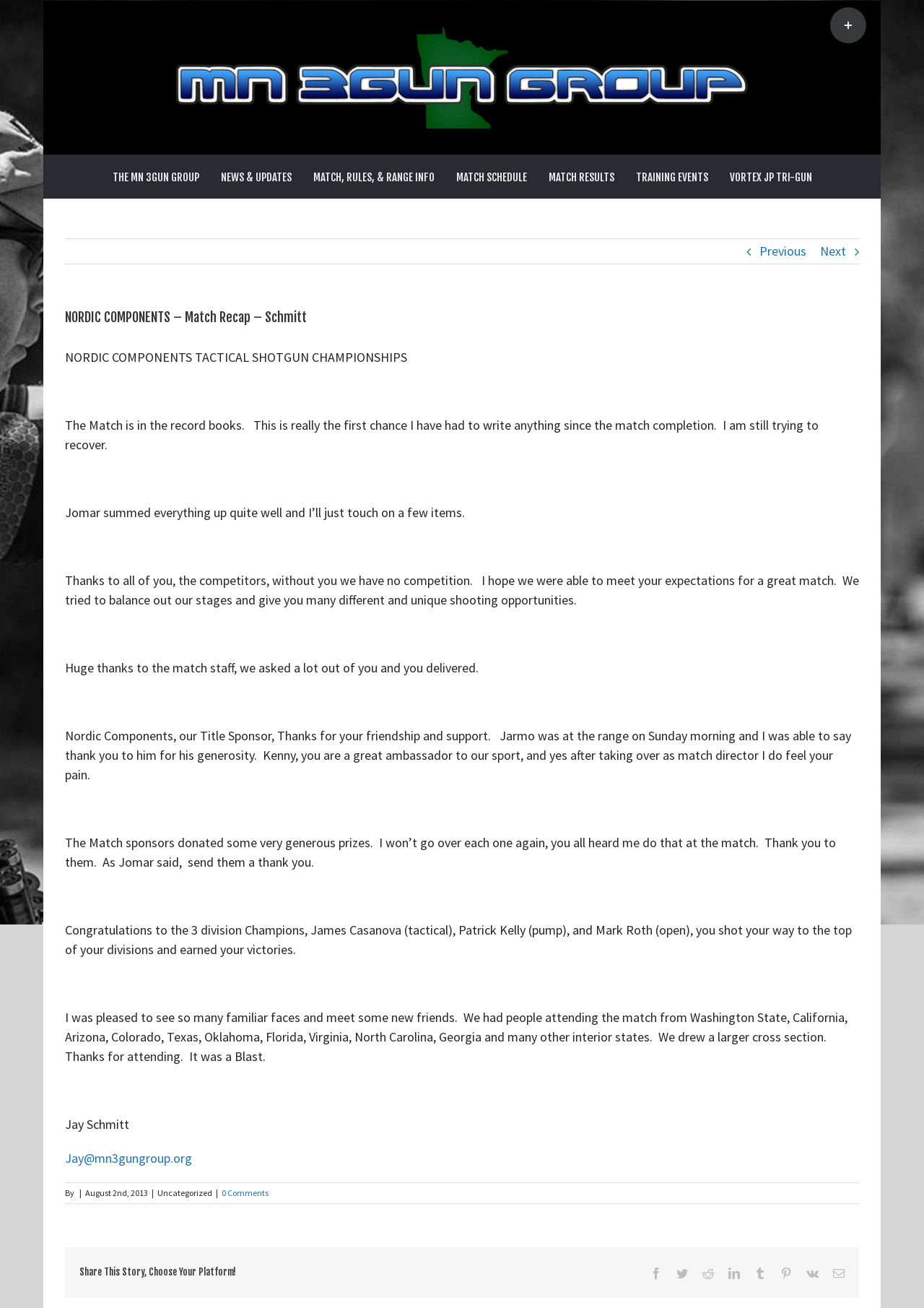Please locate the bounding box coordinates of the element that needs to be clicked to achieve the following instruction: "Click the Minnesota 3 Gun Group Logo". The coordinates should be four float numbers between 0 and 1, i.e., [left, top, right, bottom].

[0.191, 0.018, 0.809, 0.1]